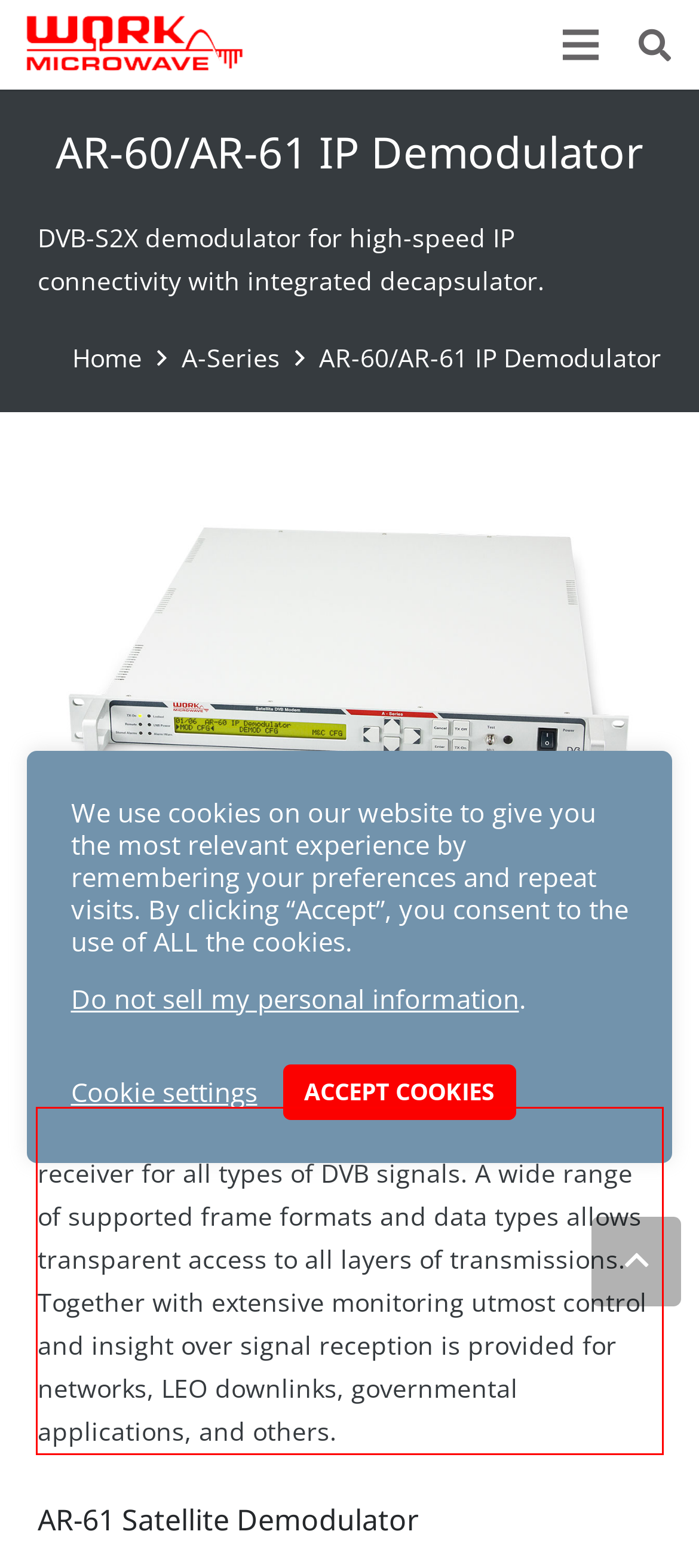Given the screenshot of a webpage, identify the red rectangle bounding box and recognize the text content inside it, generating the extracted text.

The AR-60 Satellite Demodulator is a powerful receiver for all types of DVB signals. A wide range of supported frame formats and data types allows transparent access to all layers of transmissions. Together with extensive monitoring utmost control and insight over signal reception is provided for networks, LEO downlinks, governmental applications, and others.